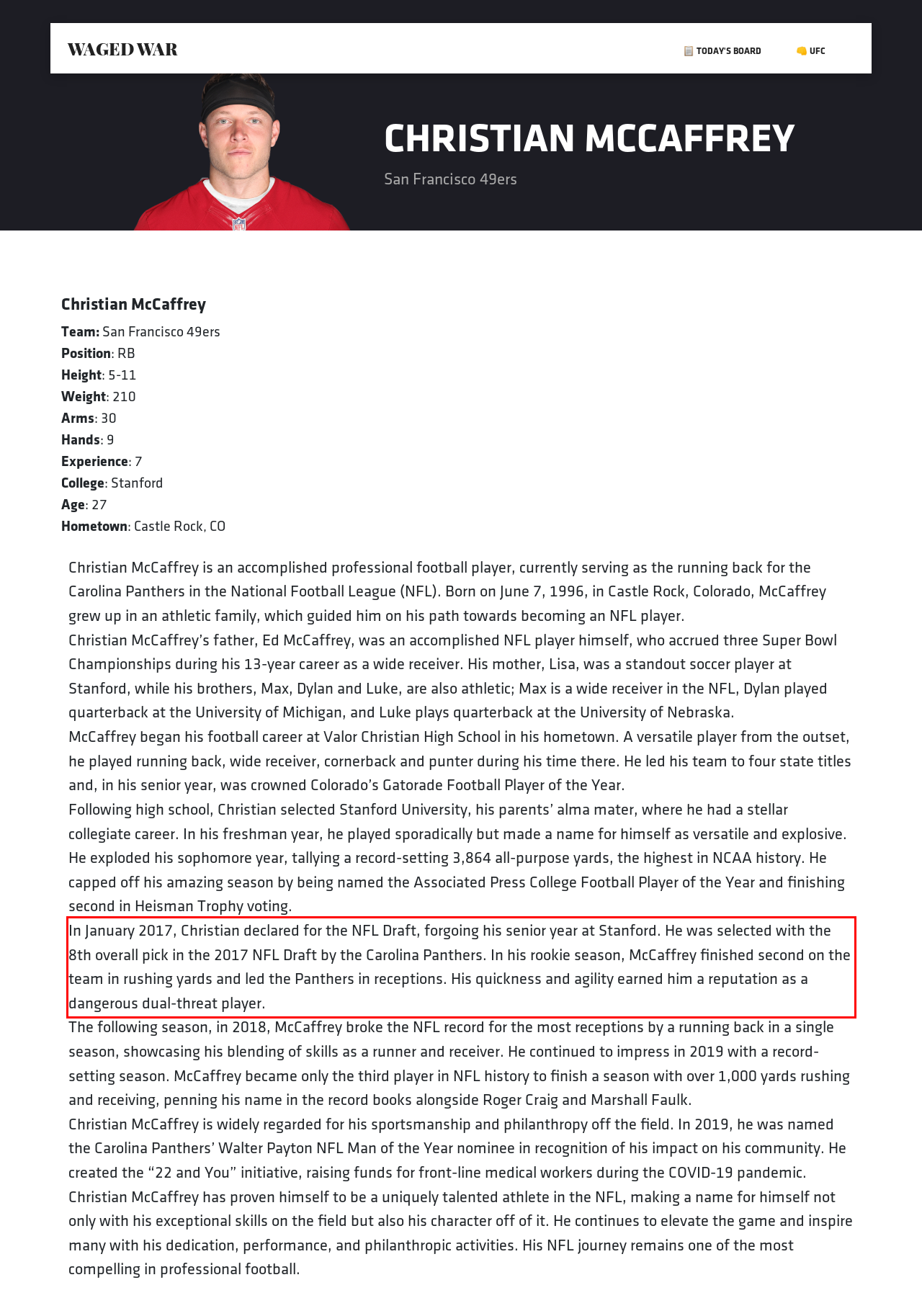Please analyze the provided webpage screenshot and perform OCR to extract the text content from the red rectangle bounding box.

In January 2017, Christian declared for the NFL Draft, forgoing his senior year at Stanford. He was selected with the 8th overall pick in the 2017 NFL Draft by the Carolina Panthers. In his rookie season, McCaffrey finished second on the team in rushing yards and led the Panthers in receptions. His quickness and agility earned him a reputation as a dangerous dual-threat player.